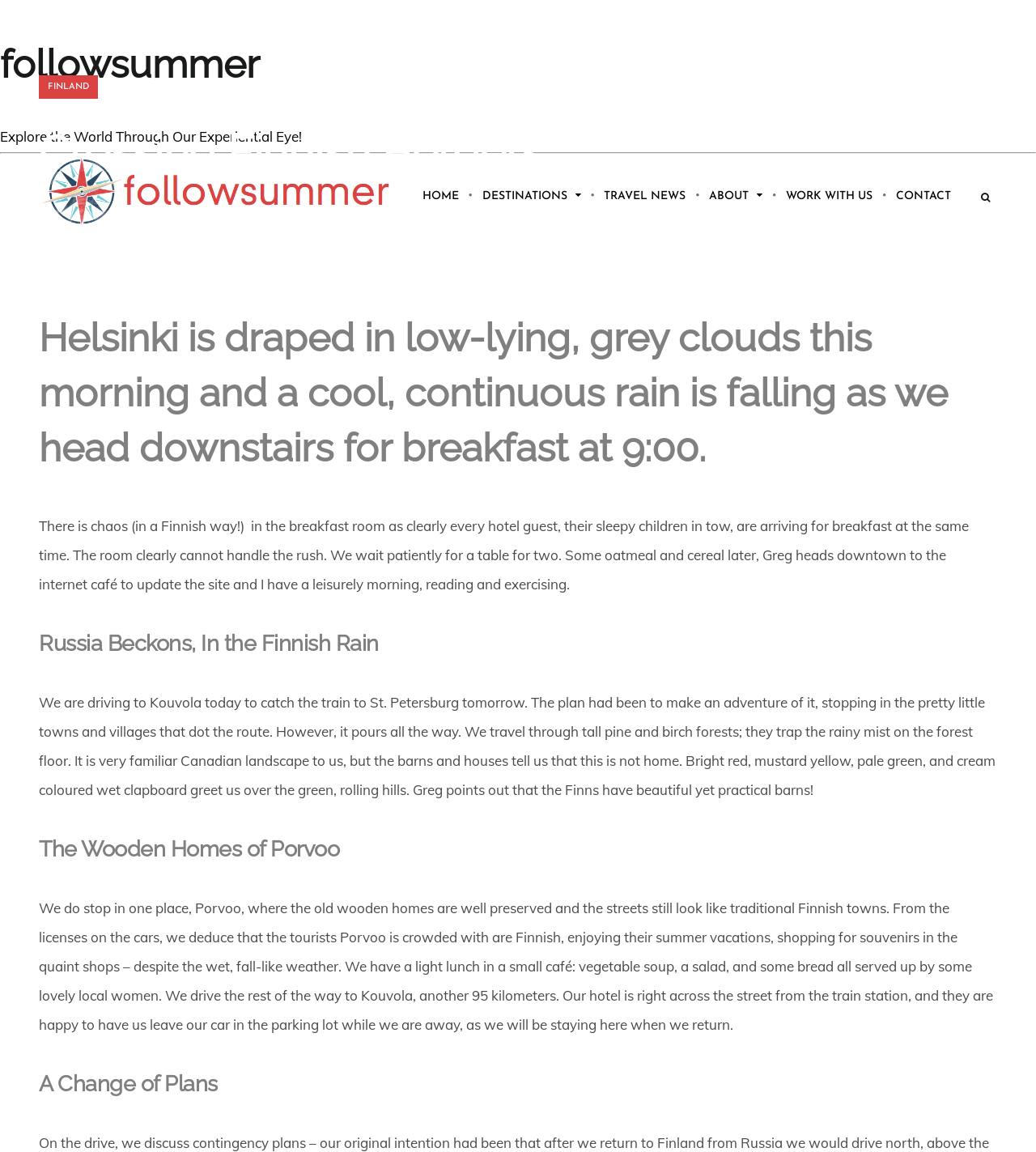Please answer the following question using a single word or phrase: What is the destination of the train journey?

St. Petersburg